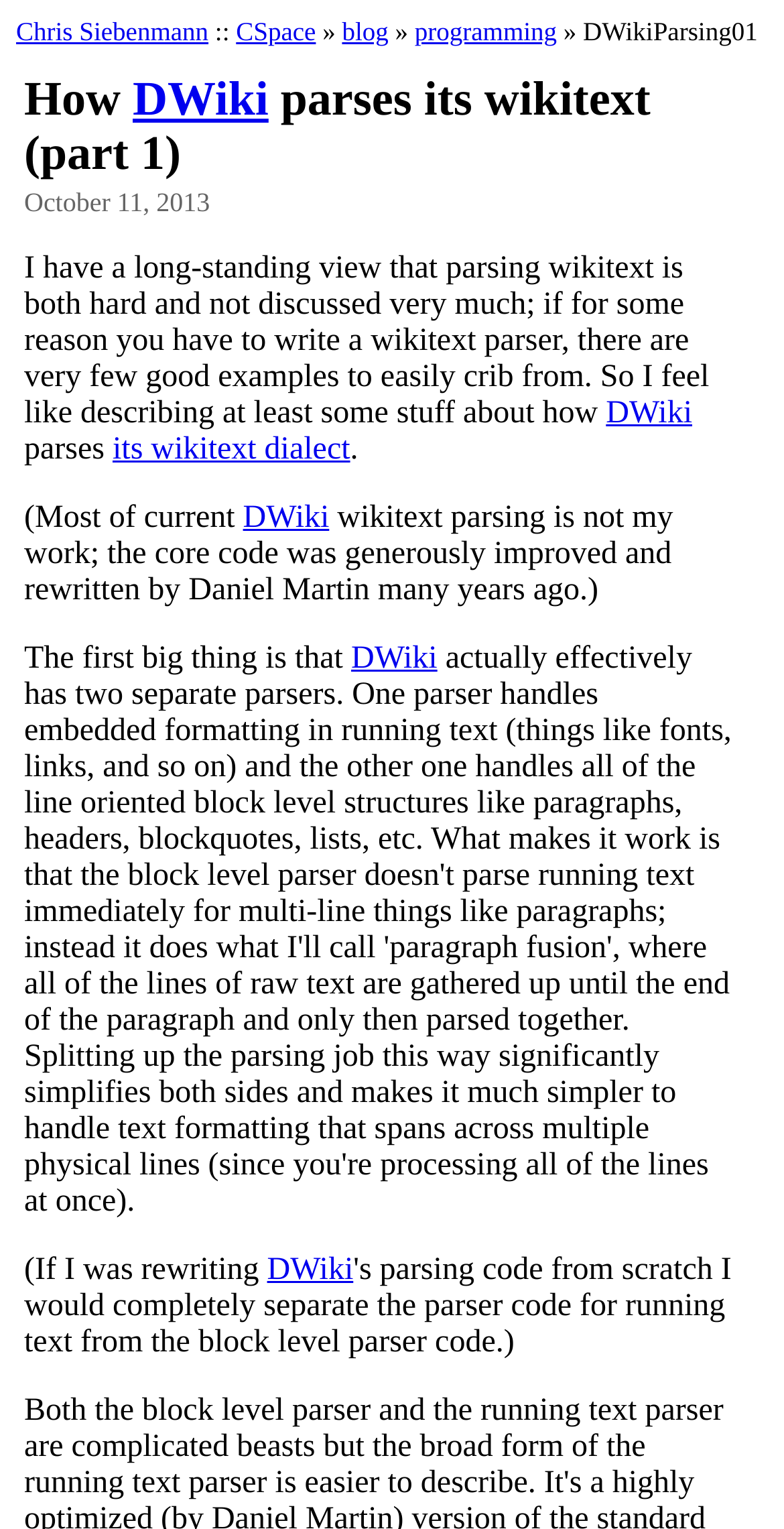Please find the bounding box coordinates of the element's region to be clicked to carry out this instruction: "learn about DWiki's wikitext dialect".

[0.144, 0.283, 0.447, 0.306]